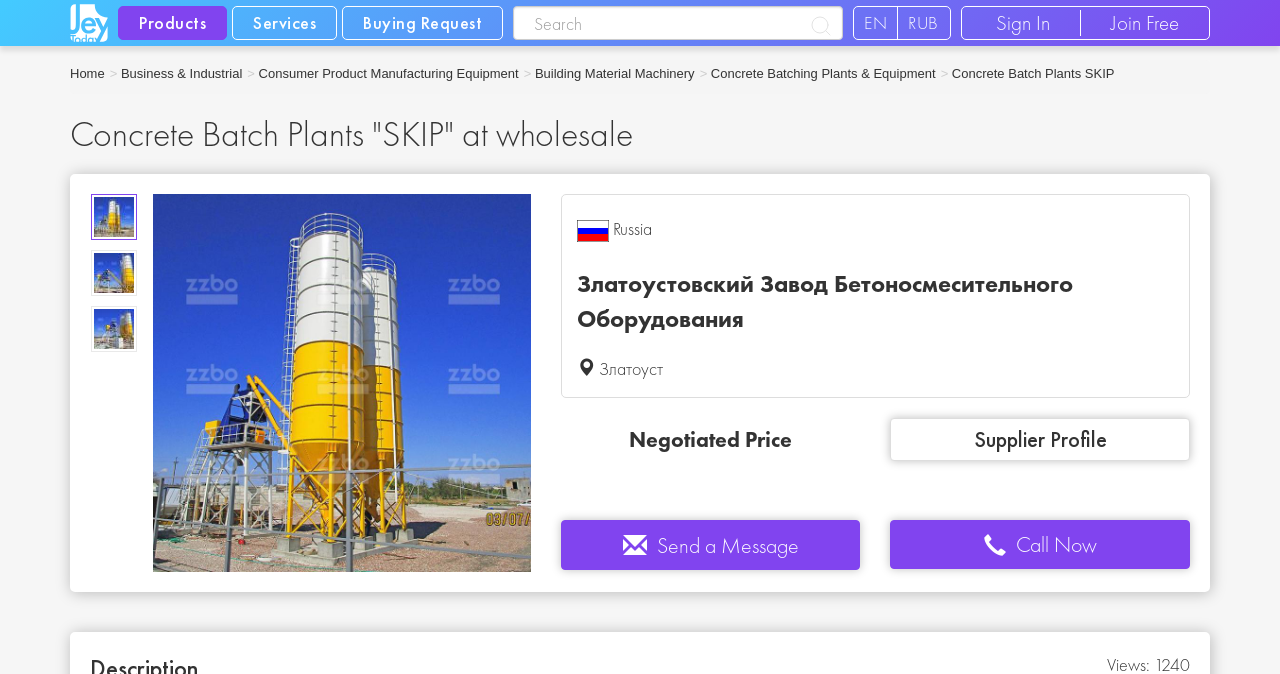What can I do with the supplier?
Craft a detailed and extensive response to the question.

I found the options by looking at the links near the supplier profile. The links 'Send a Message' and 'Call Now' suggest that I can contact the supplier through these methods.